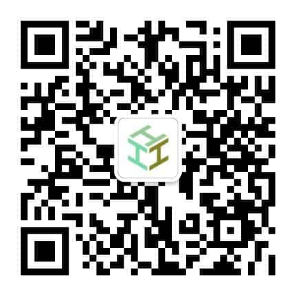Describe every aspect of the image in detail.

The image prominently features a QR code that directs users to additional resources or services related to ITCS代写, a platform specializing in programming assignments and academic support. The QR code is situated centrally, creating a focal point for viewer interaction. This specific design element aims to facilitate user engagement by allowing quick access to the platform's offerings, including a variety of coding services. Above the QR code, there are headings that suggest the image is part of a larger context related to contact information and assignment examples. This layout reinforces ITCS代写's commitment to providing original, reliable assistance for students, particularly those studying computer science and programming.